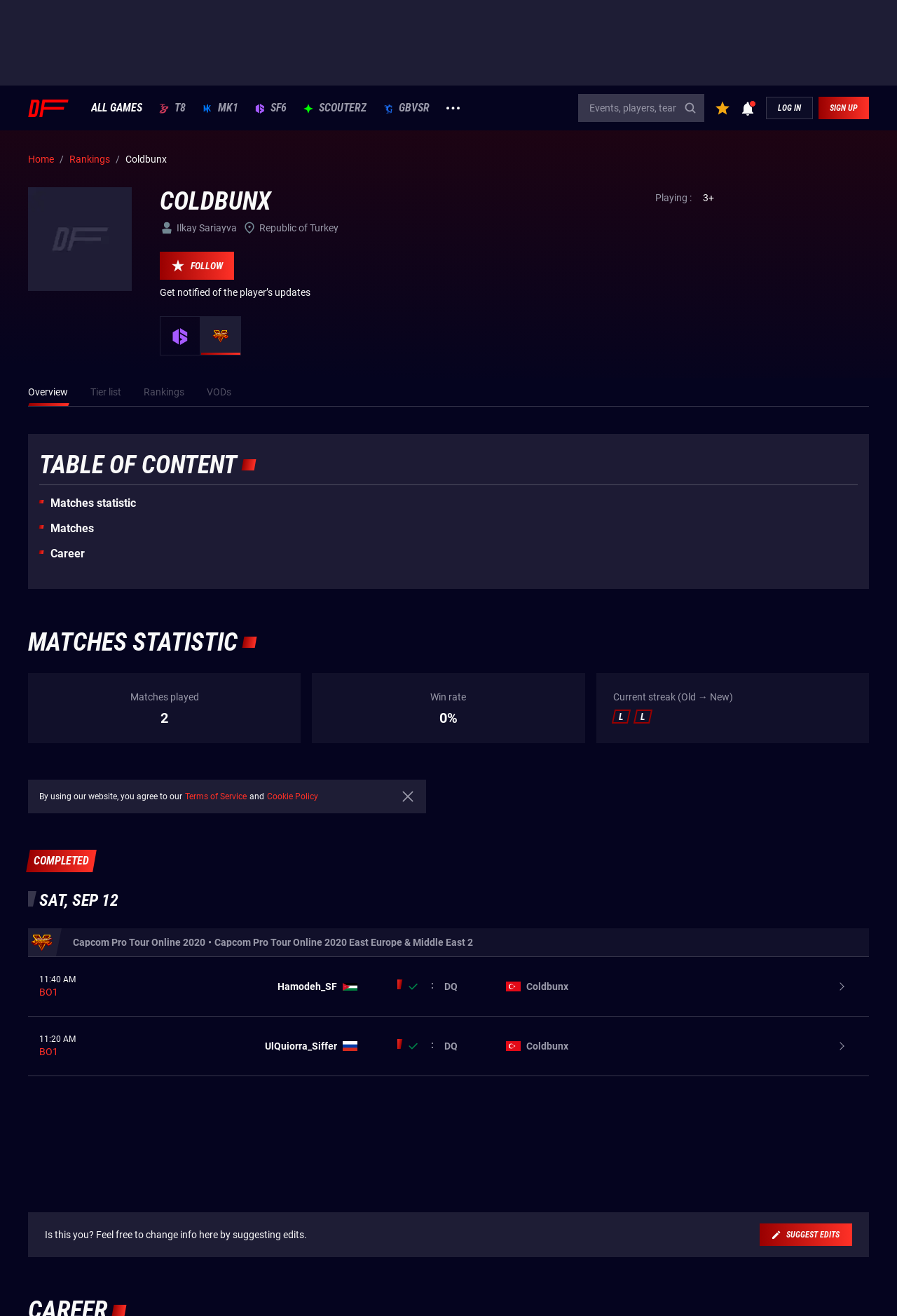How many games are listed in the 'TABLE OF CONTENT' section?
Look at the image and respond with a one-word or short phrase answer.

4